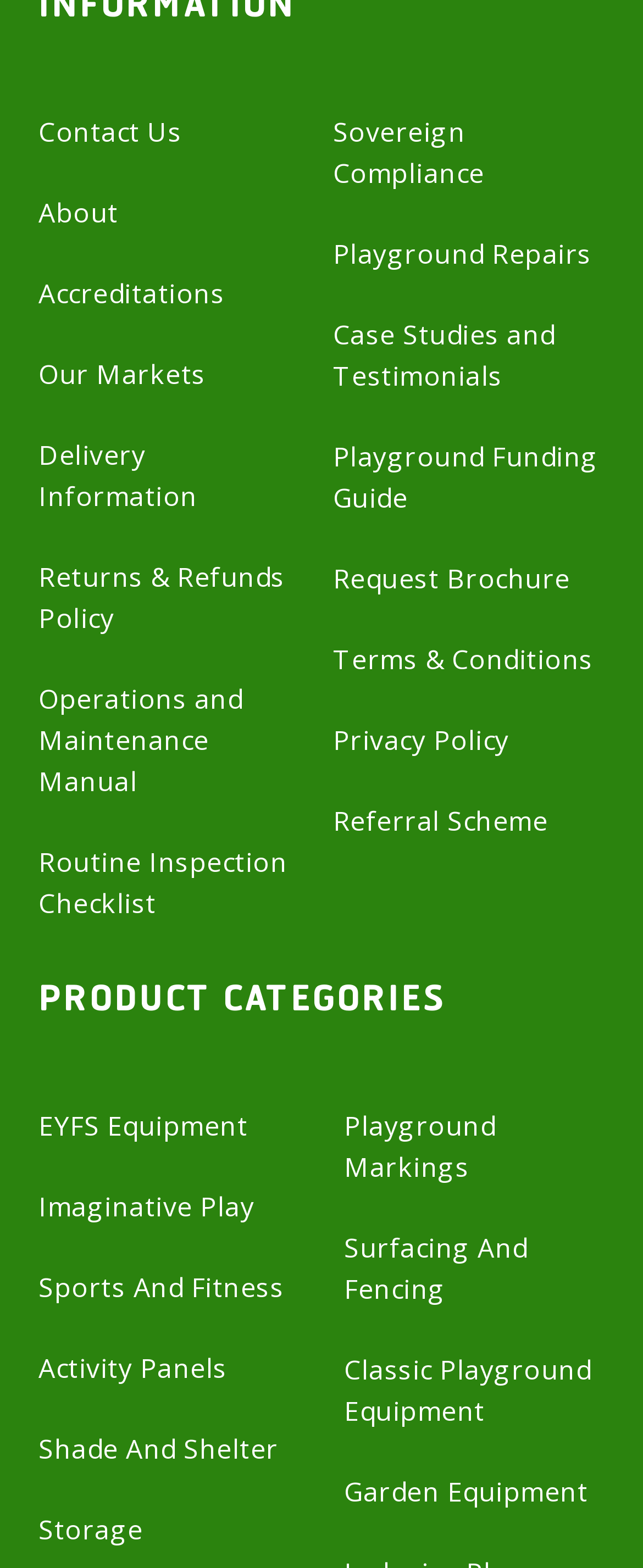Determine the bounding box for the UI element as described: "Imaginative Play". The coordinates should be represented as four float numbers between 0 and 1, formatted as [left, top, right, bottom].

[0.06, 0.757, 0.396, 0.783]